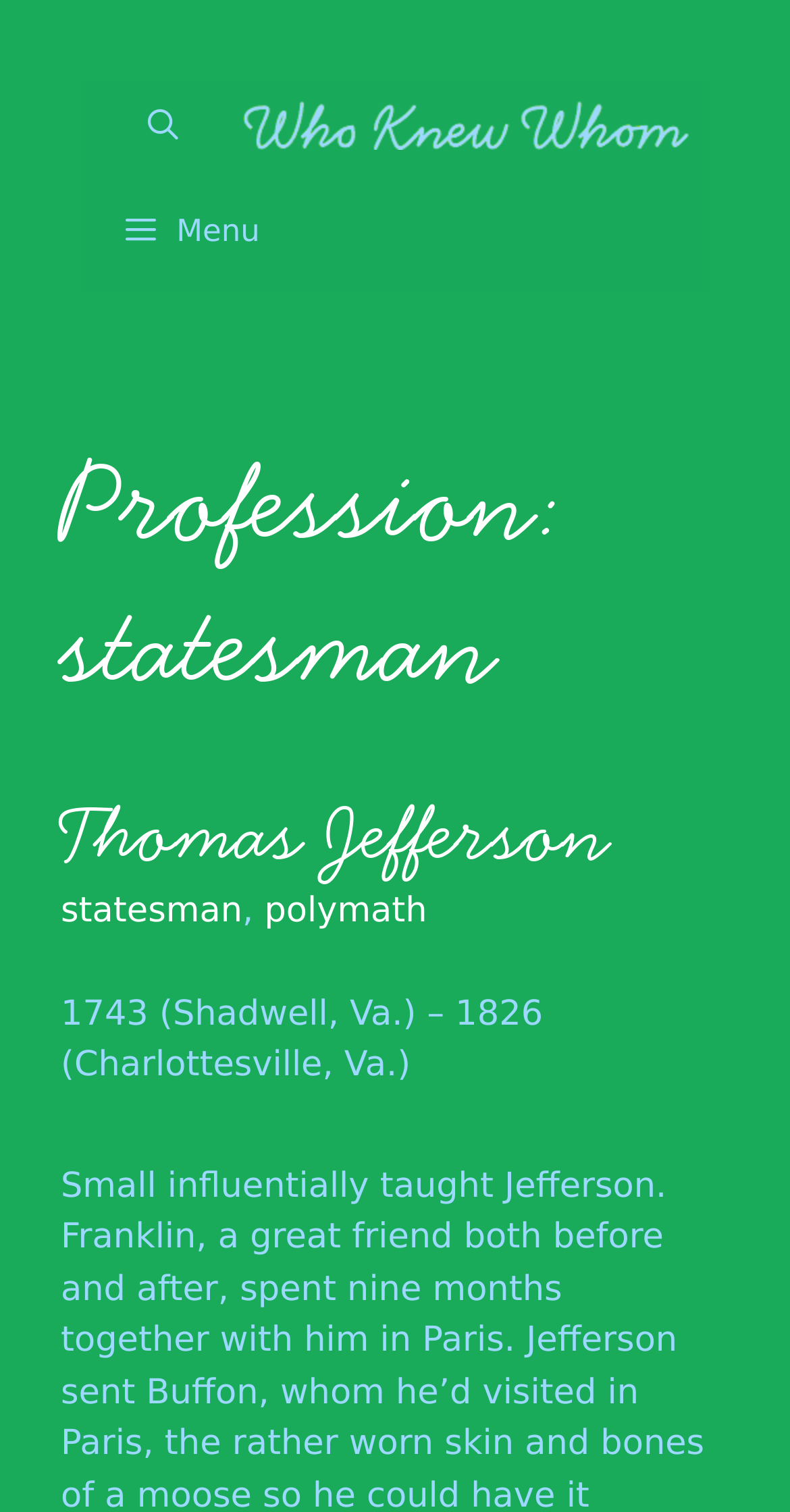Give a one-word or phrase response to the following question: What is the birth year of Thomas Jefferson?

1743